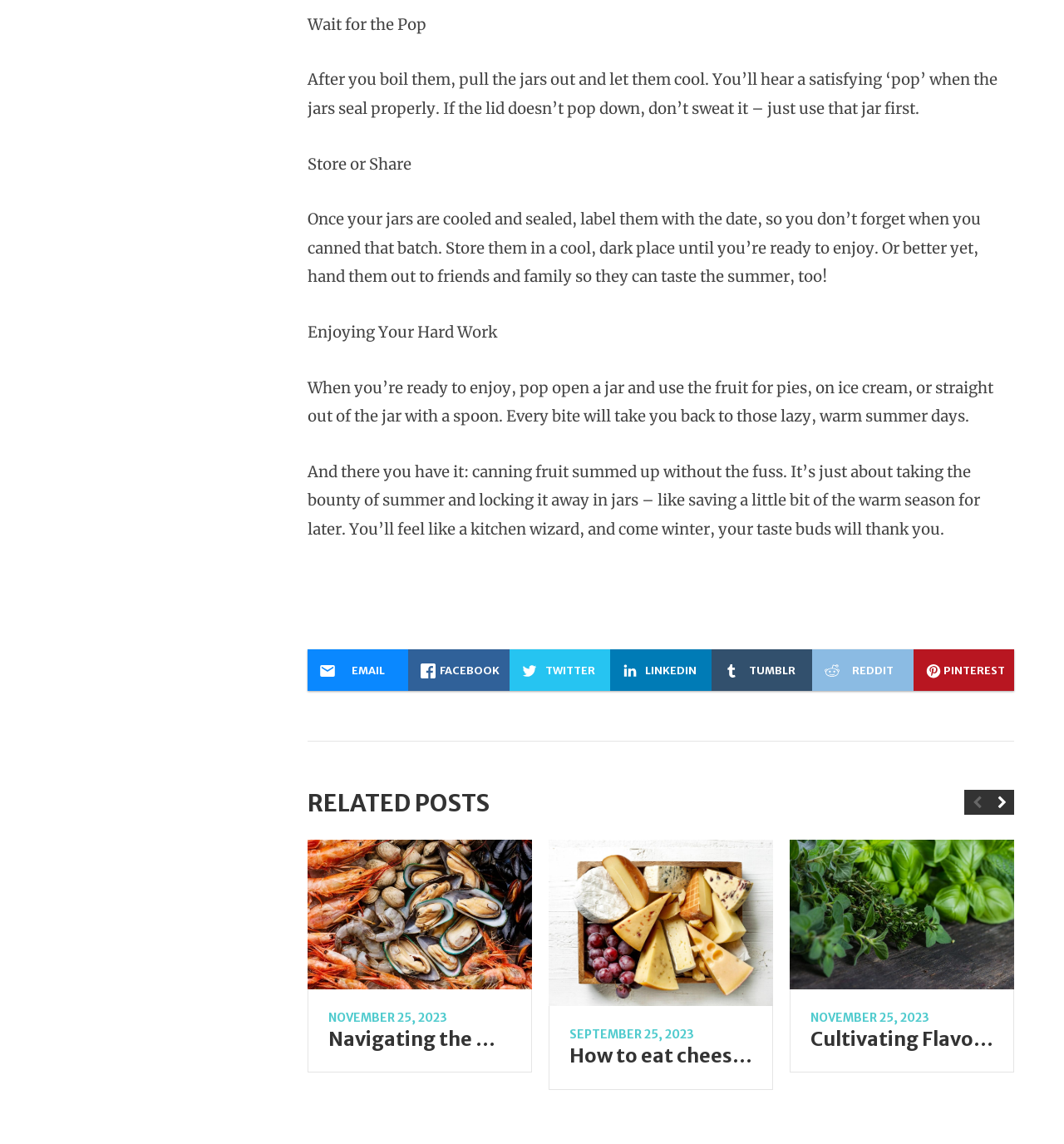Locate the bounding box coordinates of the UI element described by: "2.3 Wisdom and Intuition". The bounding box coordinates should consist of four float numbers between 0 and 1, i.e., [left, top, right, bottom].

None